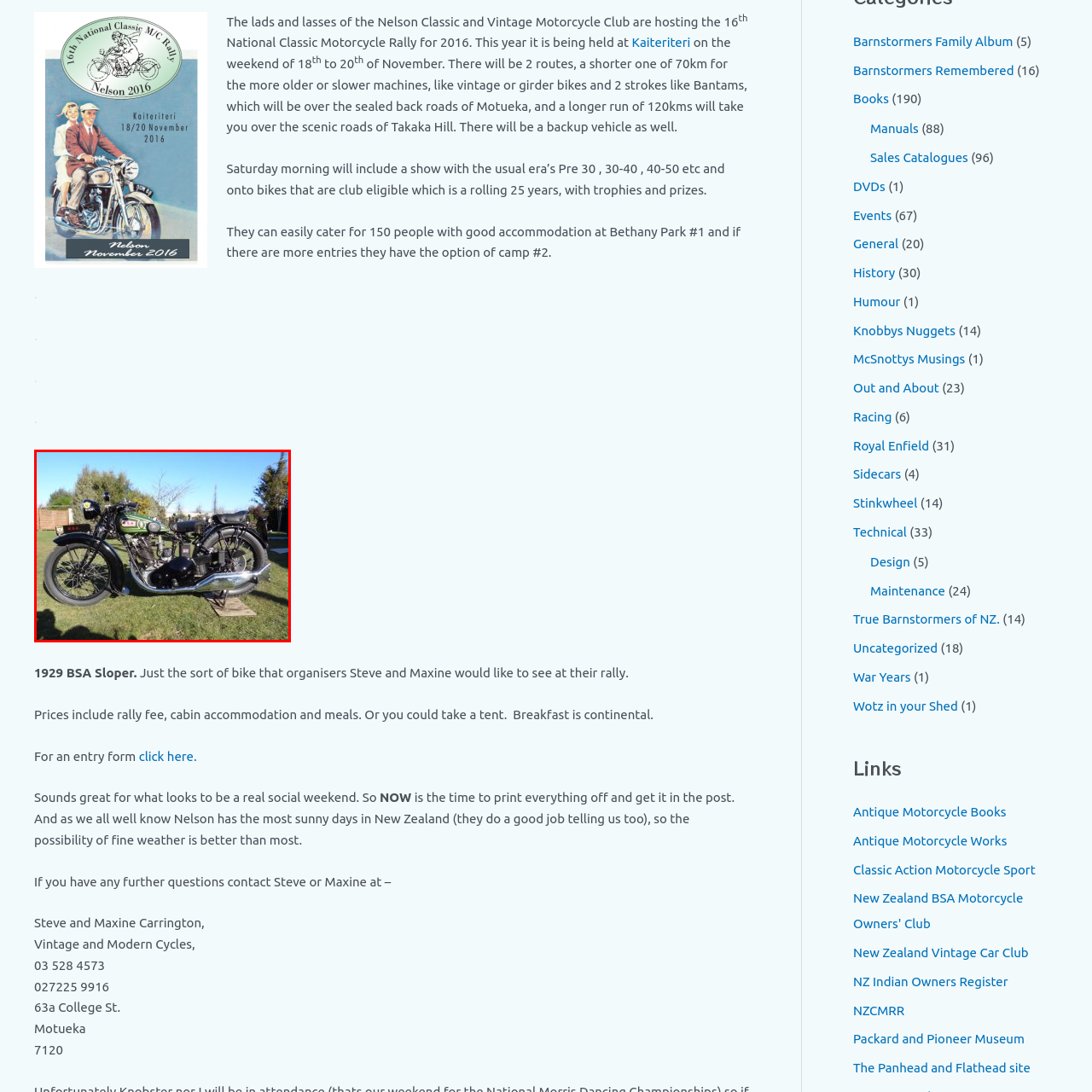Focus on the image within the purple boundary, What is the event mentioned in the caption? 
Answer briefly using one word or phrase.

Rally